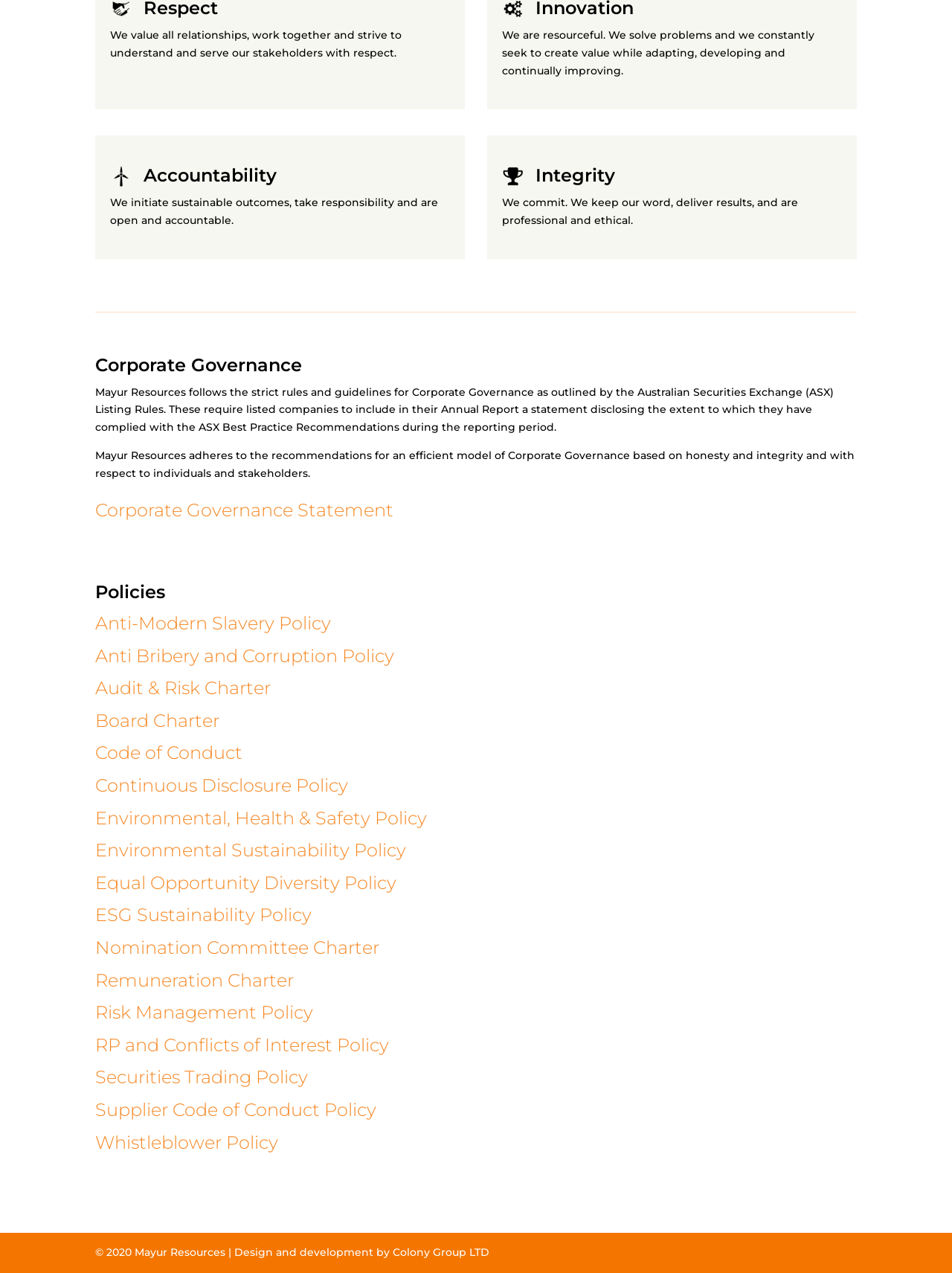Identify the bounding box coordinates of the area that should be clicked in order to complete the given instruction: "Open Audit & Risk Charter". The bounding box coordinates should be four float numbers between 0 and 1, i.e., [left, top, right, bottom].

[0.1, 0.532, 0.284, 0.549]